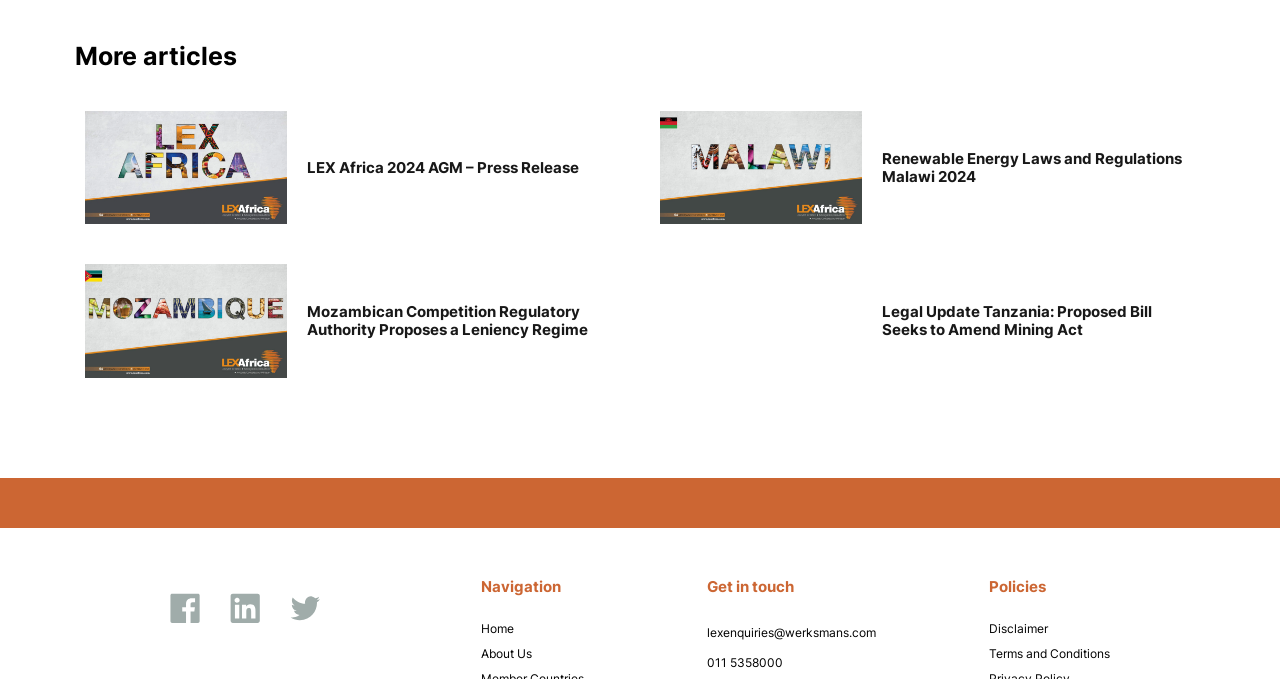How many navigation links are there?
Look at the image and provide a short answer using one word or a phrase.

3